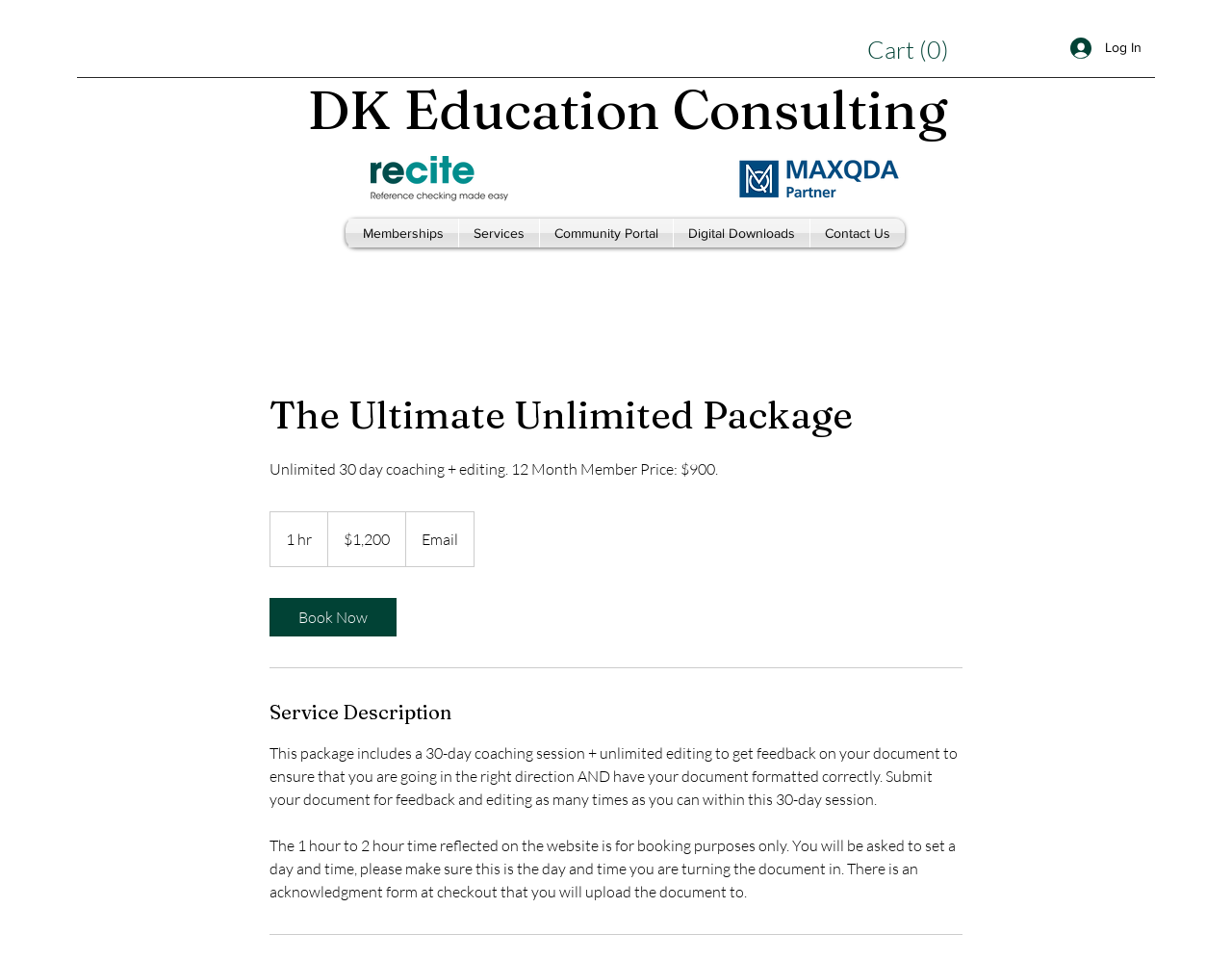What is the format of the document after editing?
Use the information from the image to give a detailed answer to the question.

The webpage mentions that the document will be formatted correctly after editing. This information can be found in the section describing the service details, which mentions that the package includes unlimited editing to get feedback on the document and ensure it is formatted correctly.